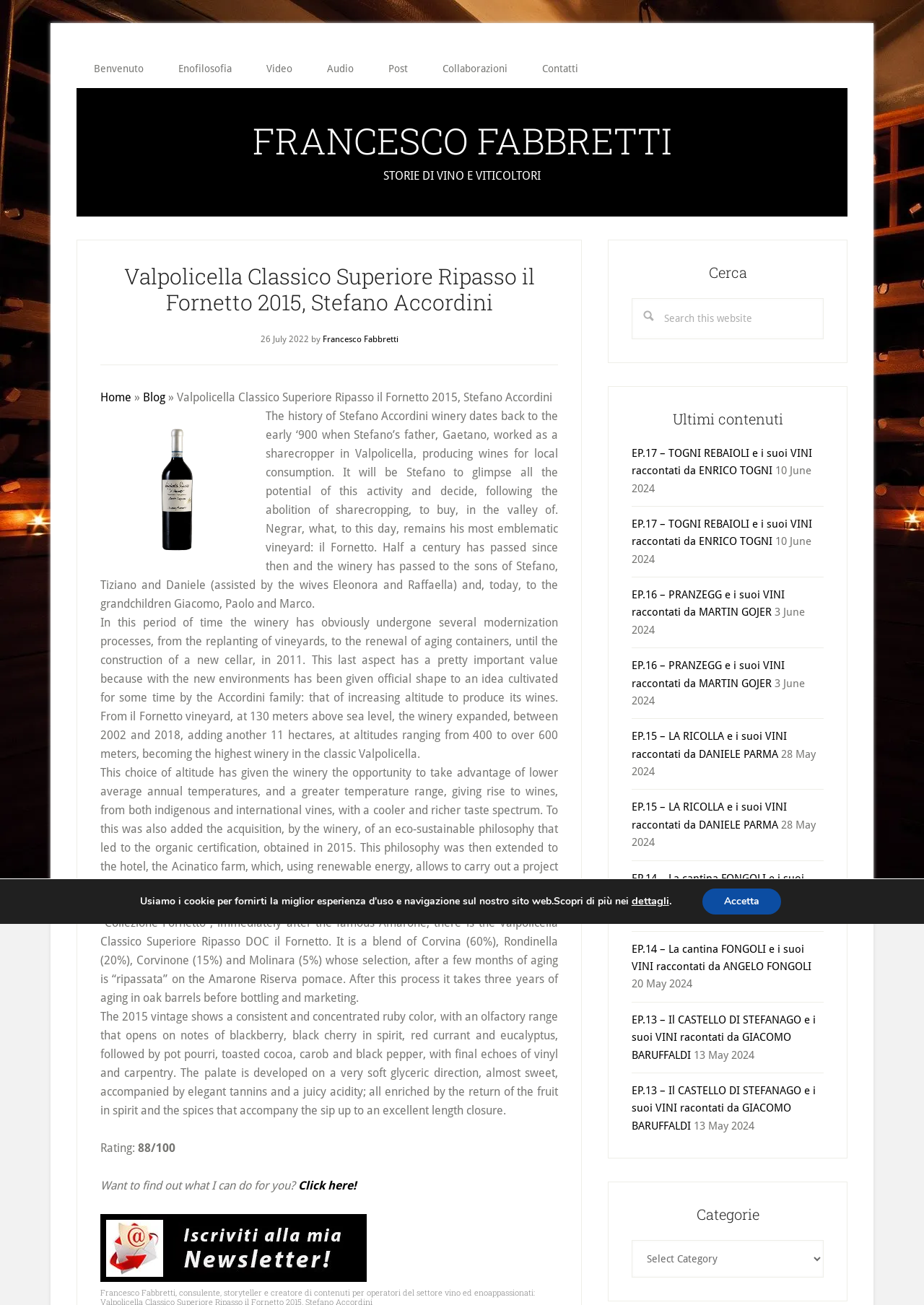Locate the bounding box of the UI element described in the following text: "FRANCESCO FABBRETTI".

[0.273, 0.09, 0.727, 0.126]